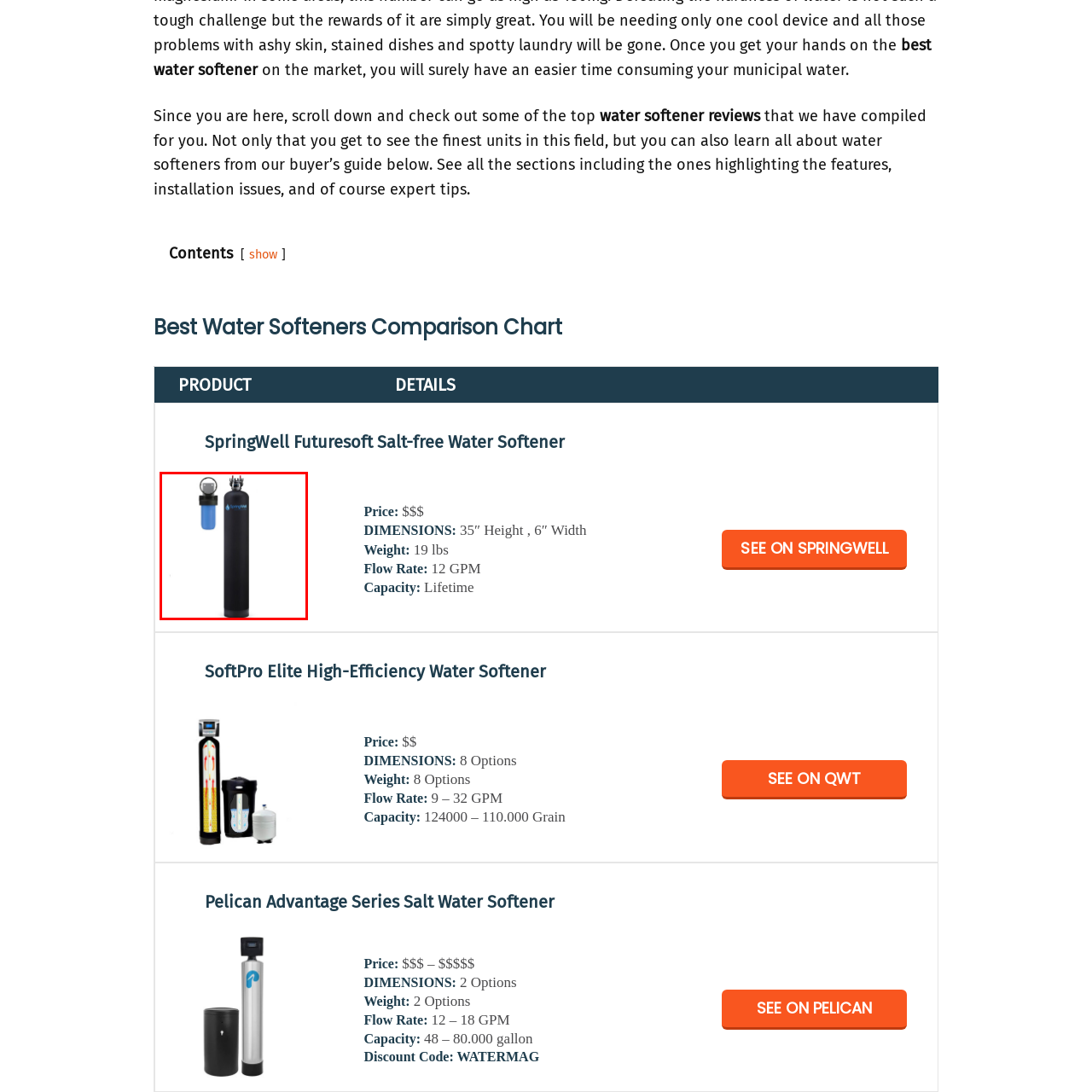Examine the area within the red bounding box and answer the following question using a single word or phrase:
What is the shape of the main unit of the FutureSoft Salt-Free Water Softener?

Cylindrical